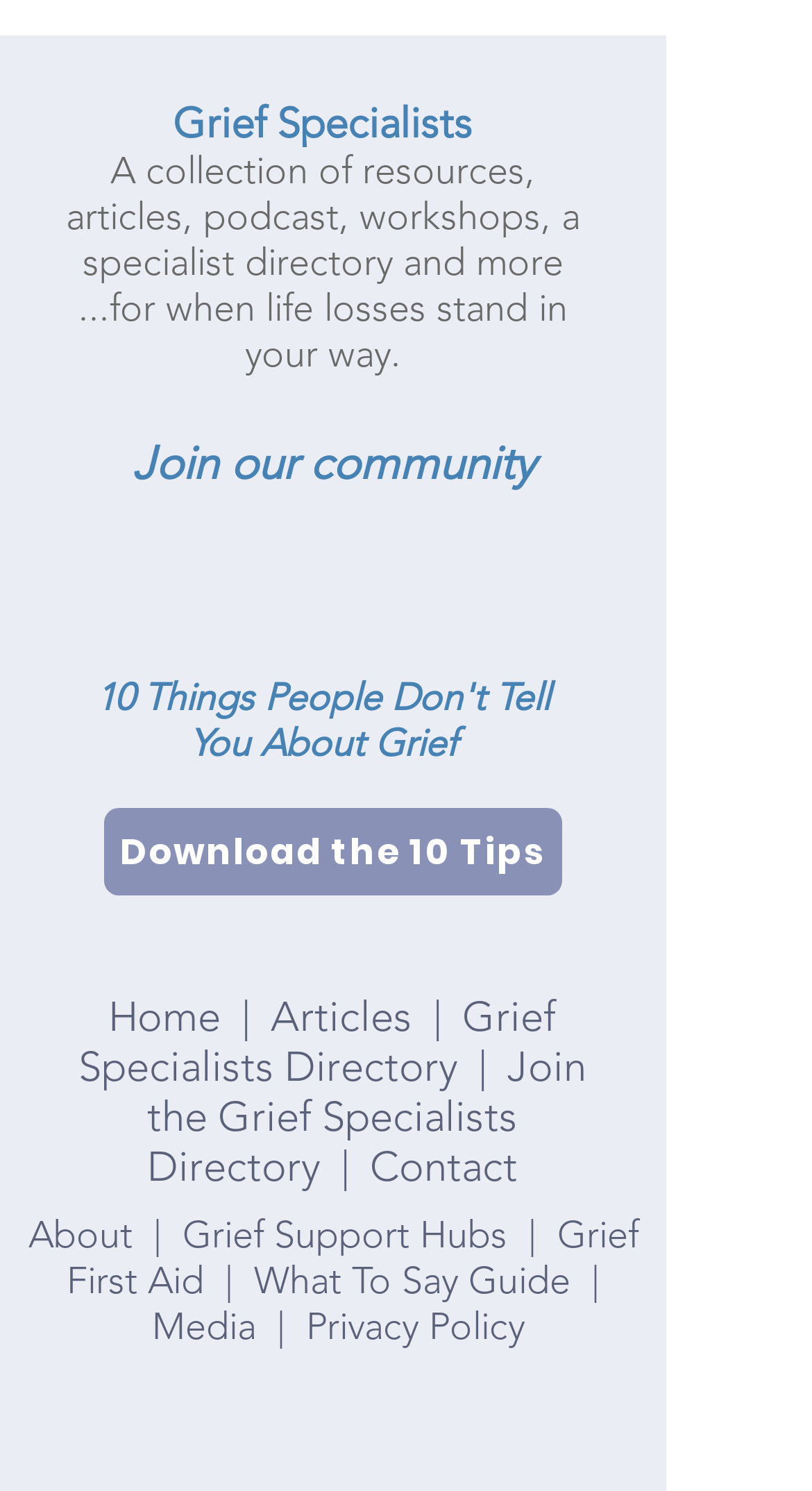Identify the bounding box coordinates of the clickable region to carry out the given instruction: "Contact us".

[0.455, 0.765, 0.637, 0.799]